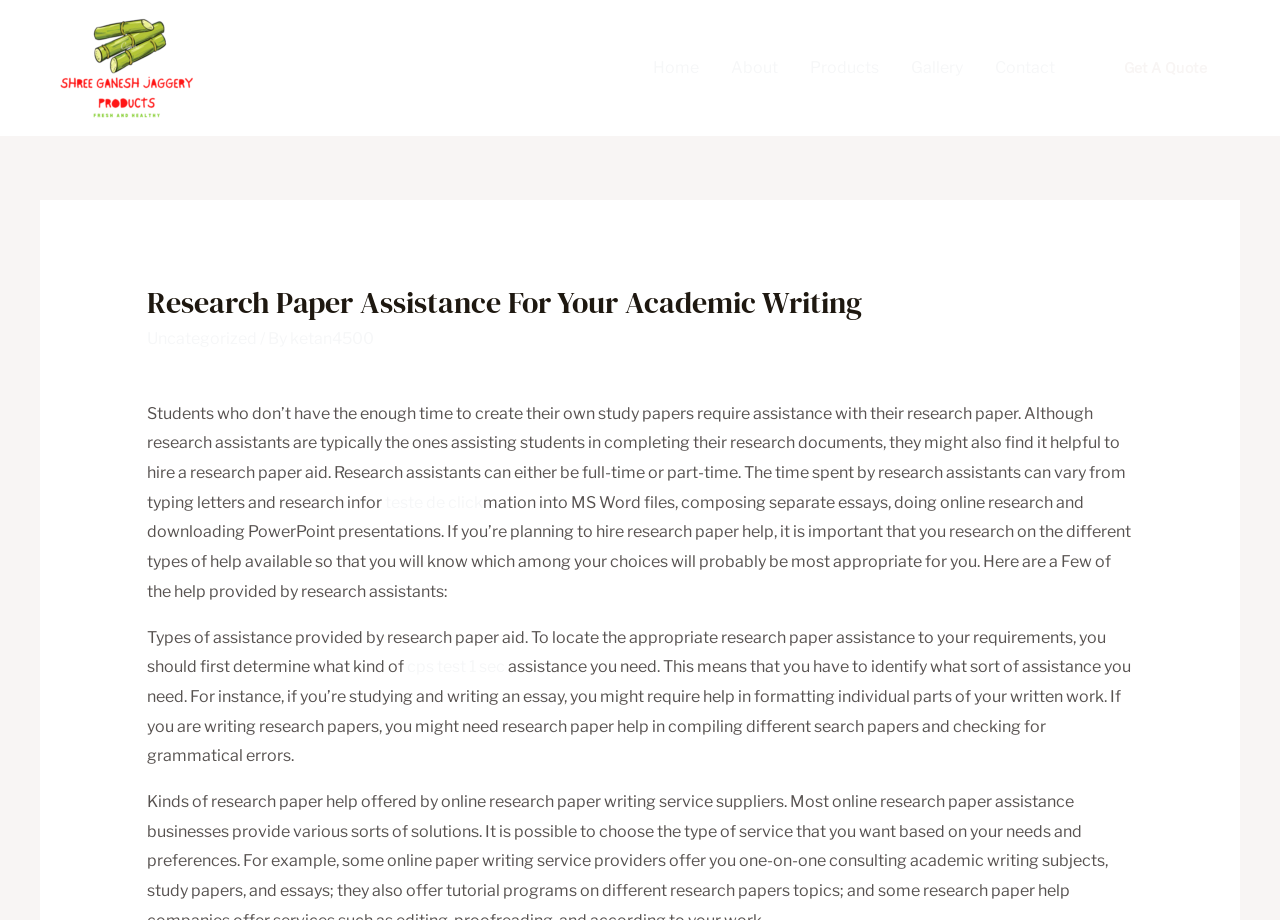Determine the bounding box coordinates of the clickable region to execute the instruction: "Click on the 'Home' link". The coordinates should be four float numbers between 0 and 1, denoted as [left, top, right, bottom].

[0.497, 0.036, 0.558, 0.112]